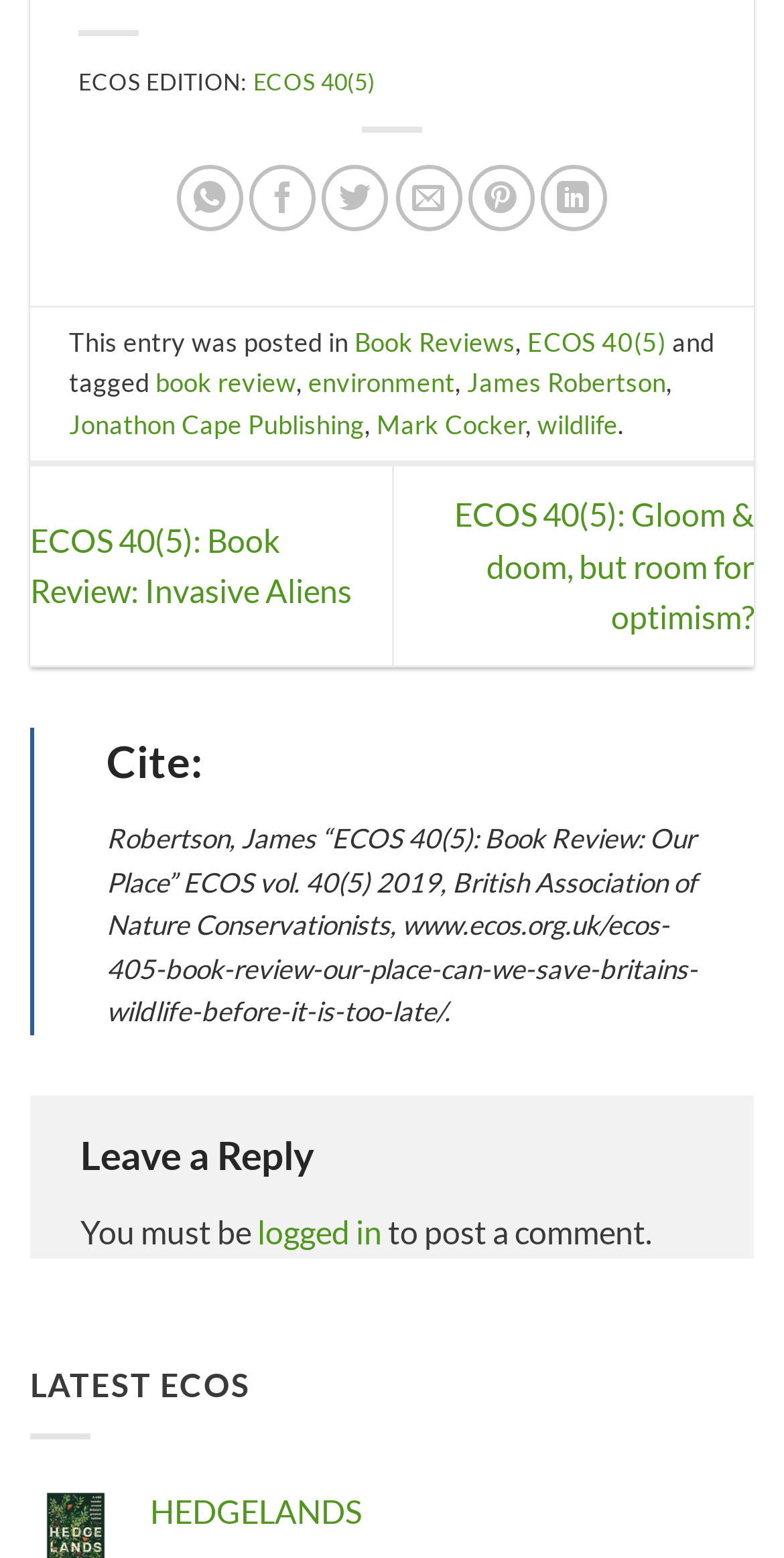Analyze the image and deliver a detailed answer to the question: How many social media platforms can you share this article on?

There are several social media links at the top of the webpage, including 'Share on WhatsApp', 'Share on Facebook', 'Share on Twitter', 'Email to a Friend', 'Pin on Pinterest', 'Share on LinkedIn'. Counting these links, we can see that there are 7 social media platforms that you can share this article on.